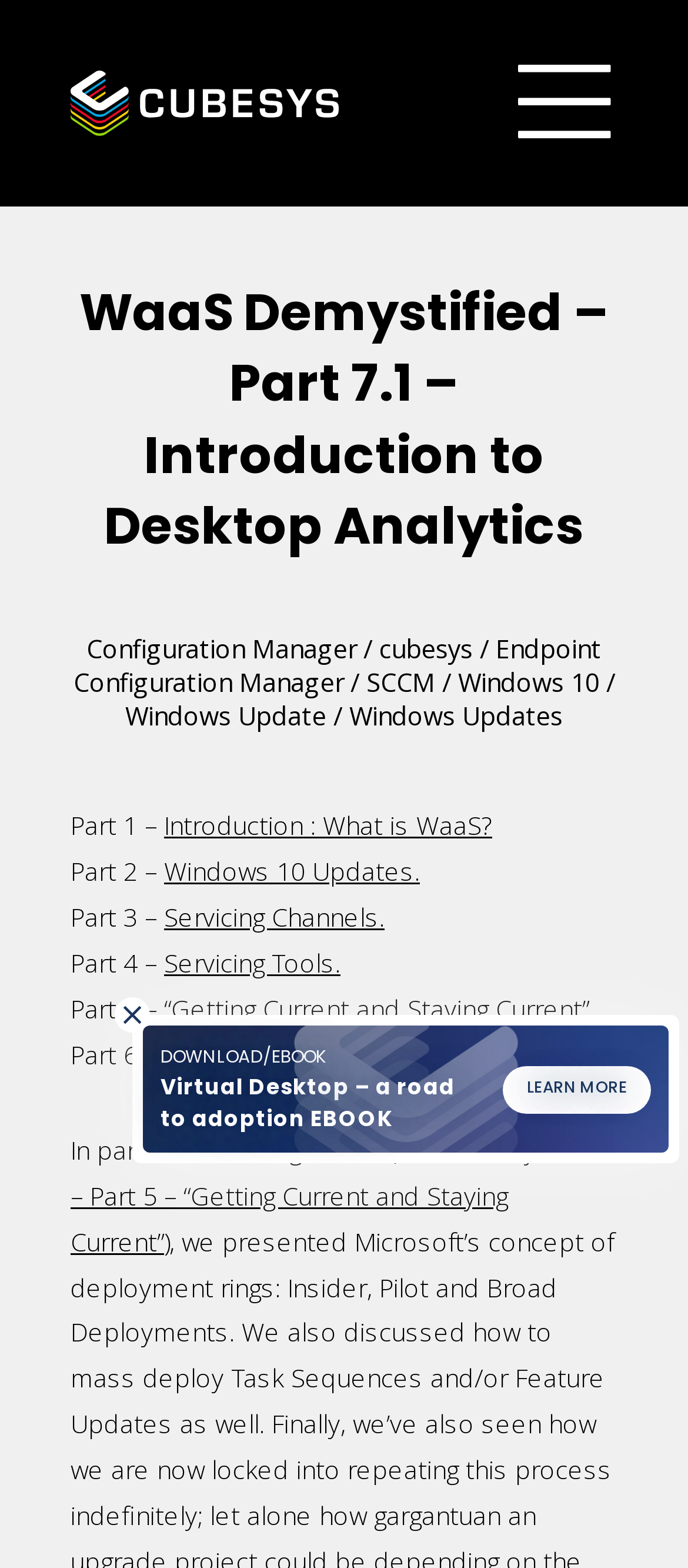Determine the bounding box coordinates for the region that must be clicked to execute the following instruction: "Go to the 'Services' page".

[0.103, 0.15, 0.897, 0.179]